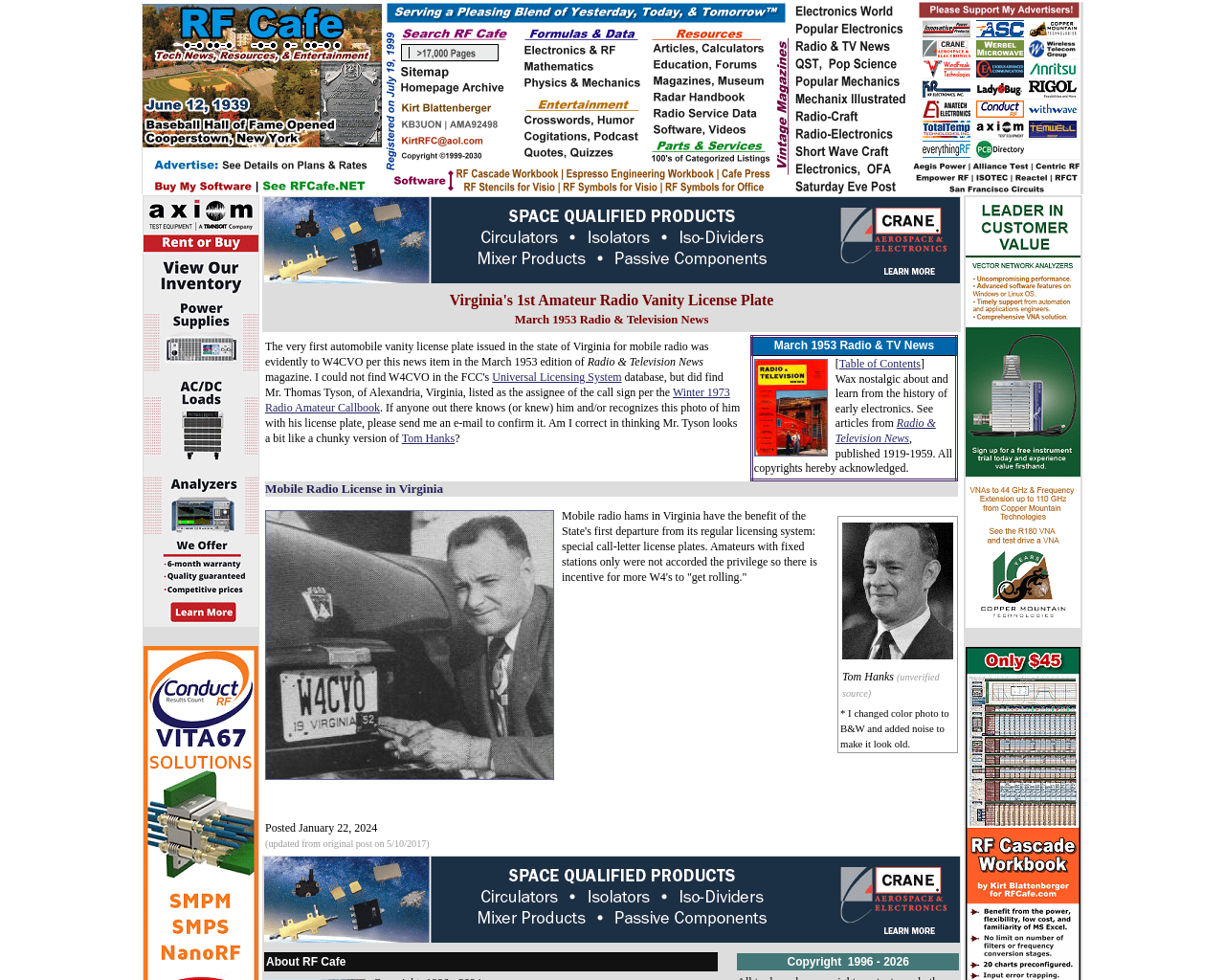Give a one-word or one-phrase response to the question: 
What is the benefit of the State's first departure from its regular licensing system?

special call-letter license plates